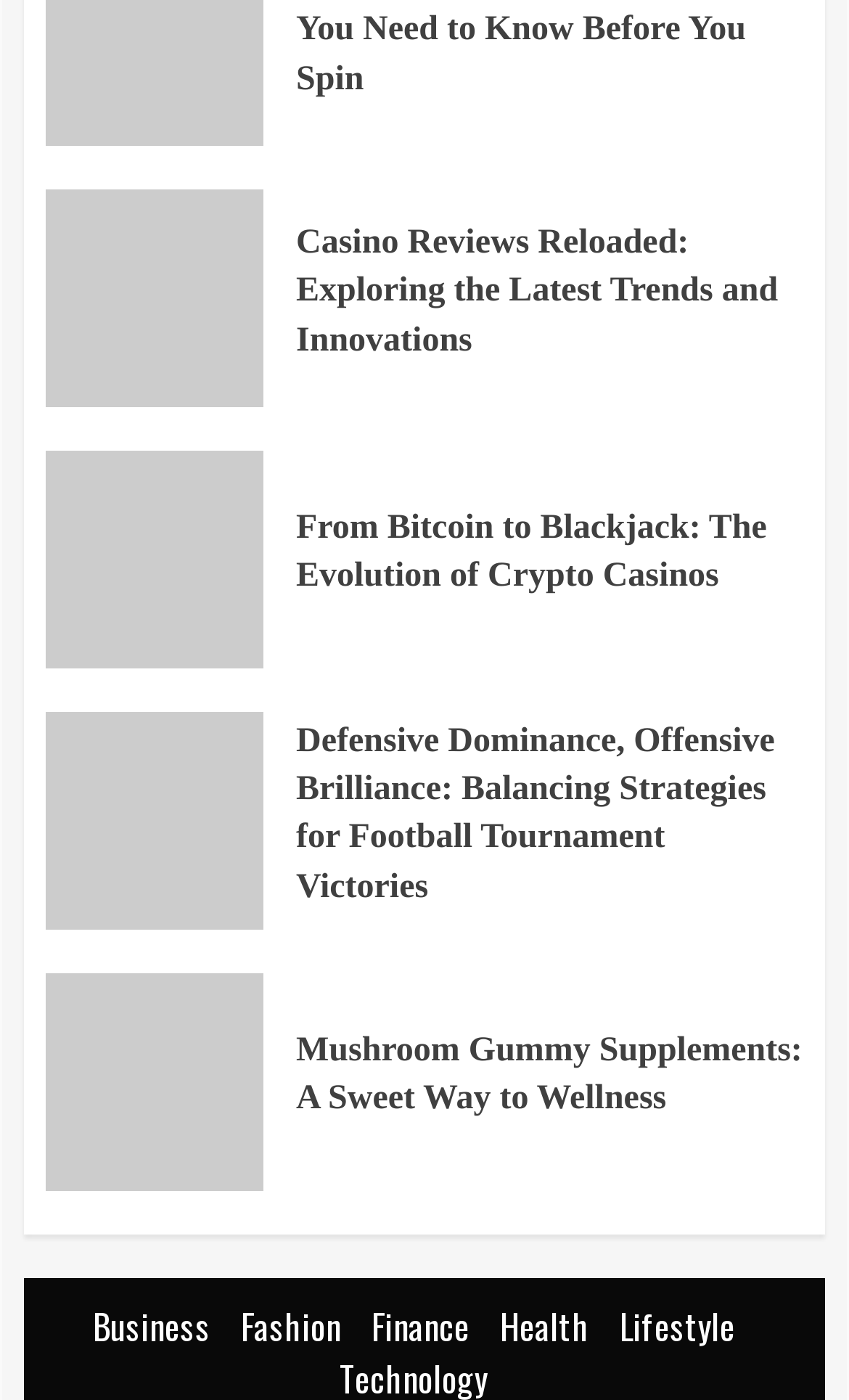Please identify the bounding box coordinates of the element on the webpage that should be clicked to follow this instruction: "View business articles". The bounding box coordinates should be given as four float numbers between 0 and 1, formatted as [left, top, right, bottom].

[0.109, 0.928, 0.247, 0.966]